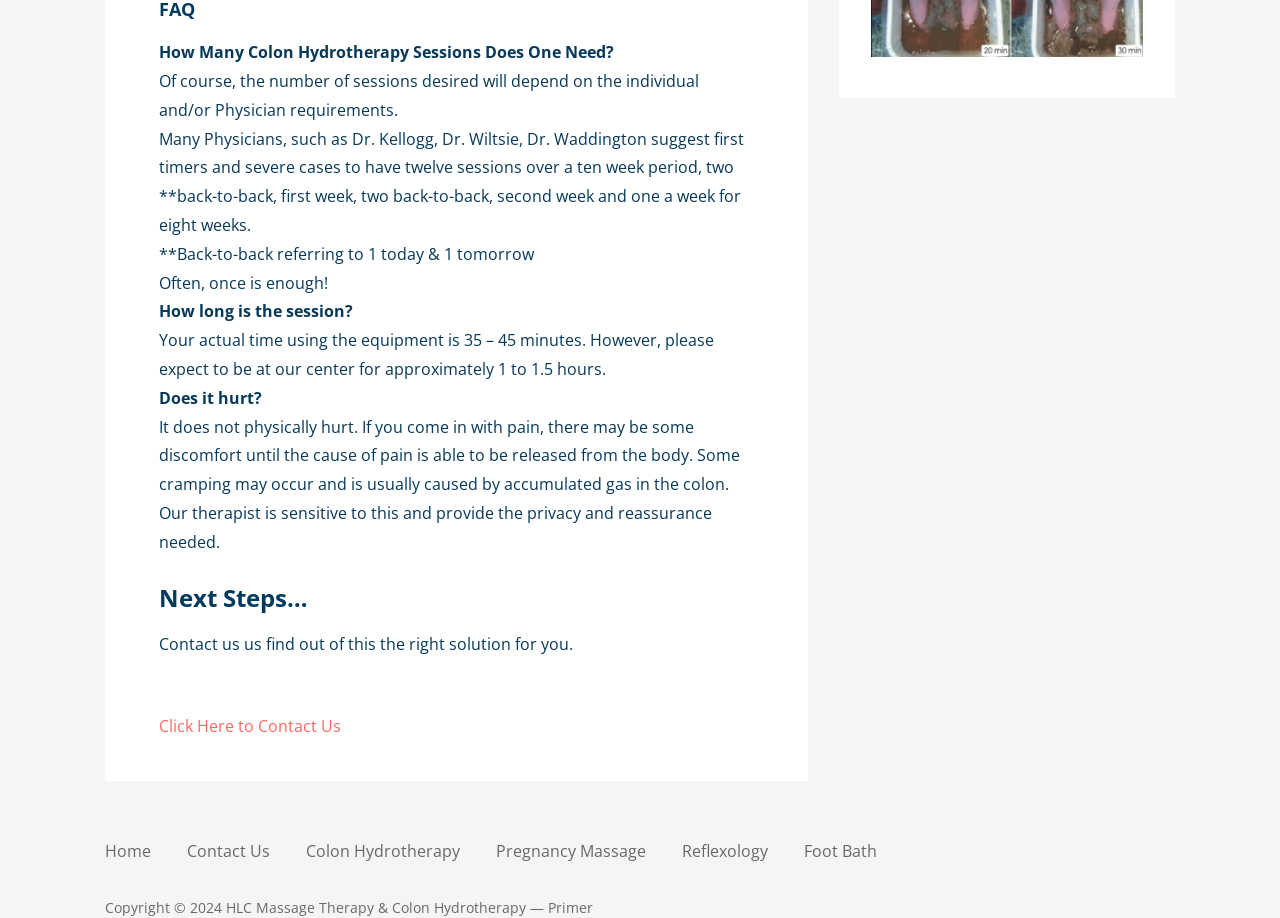From the webpage screenshot, predict the bounding box of the UI element that matches this description: "parent_node: Detox Aqua Foot Bath".

[0.68, 0.044, 0.893, 0.068]